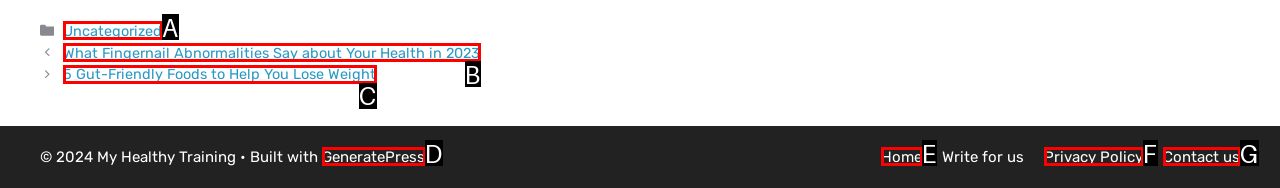Find the HTML element that suits the description: Privacy Policy
Indicate your answer with the letter of the matching option from the choices provided.

F